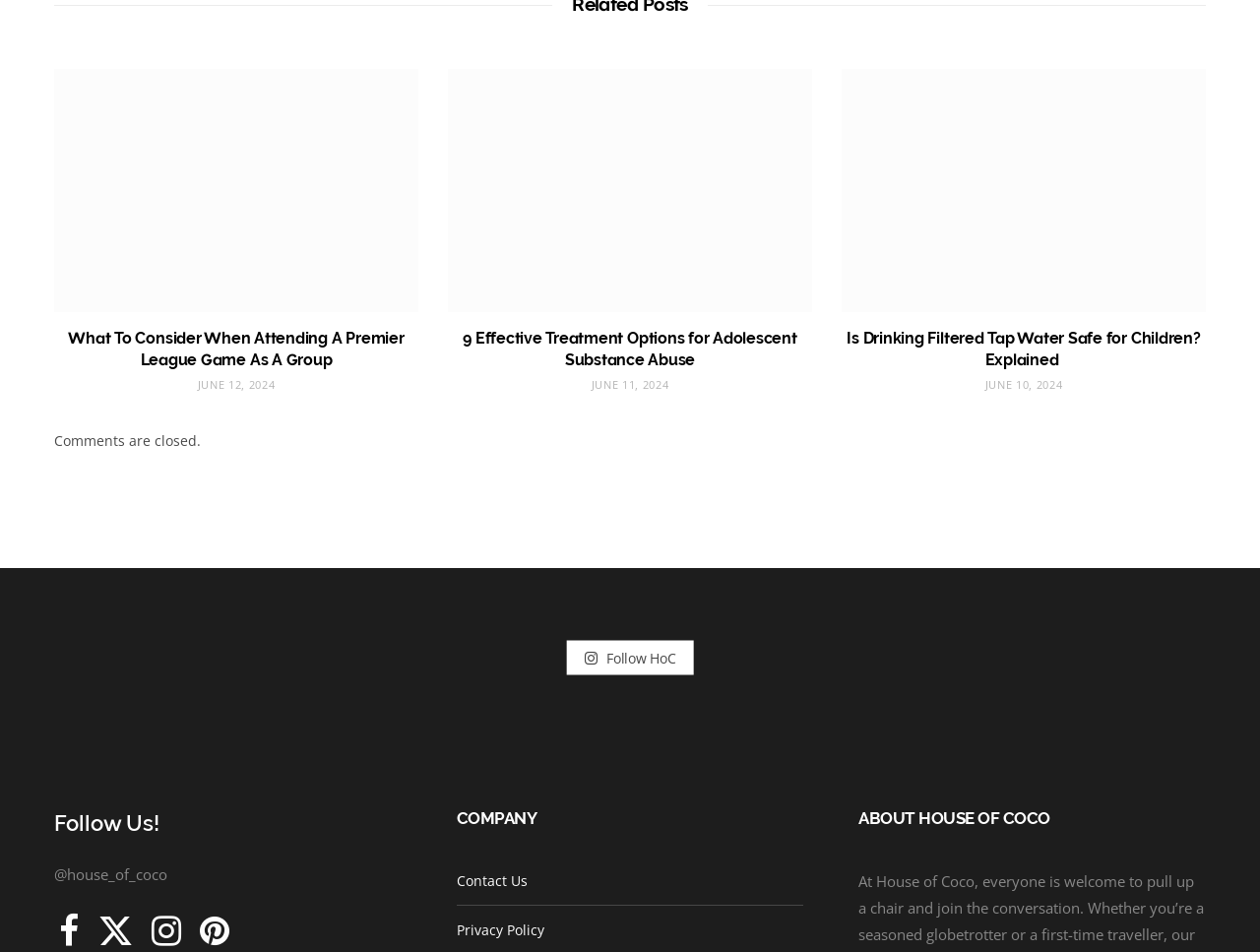Please locate the bounding box coordinates of the element that needs to be clicked to achieve the following instruction: "Read the article 'What To Consider When Attending A Premier League Game As A Group'". The coordinates should be four float numbers between 0 and 1, i.e., [left, top, right, bottom].

[0.043, 0.344, 0.332, 0.389]